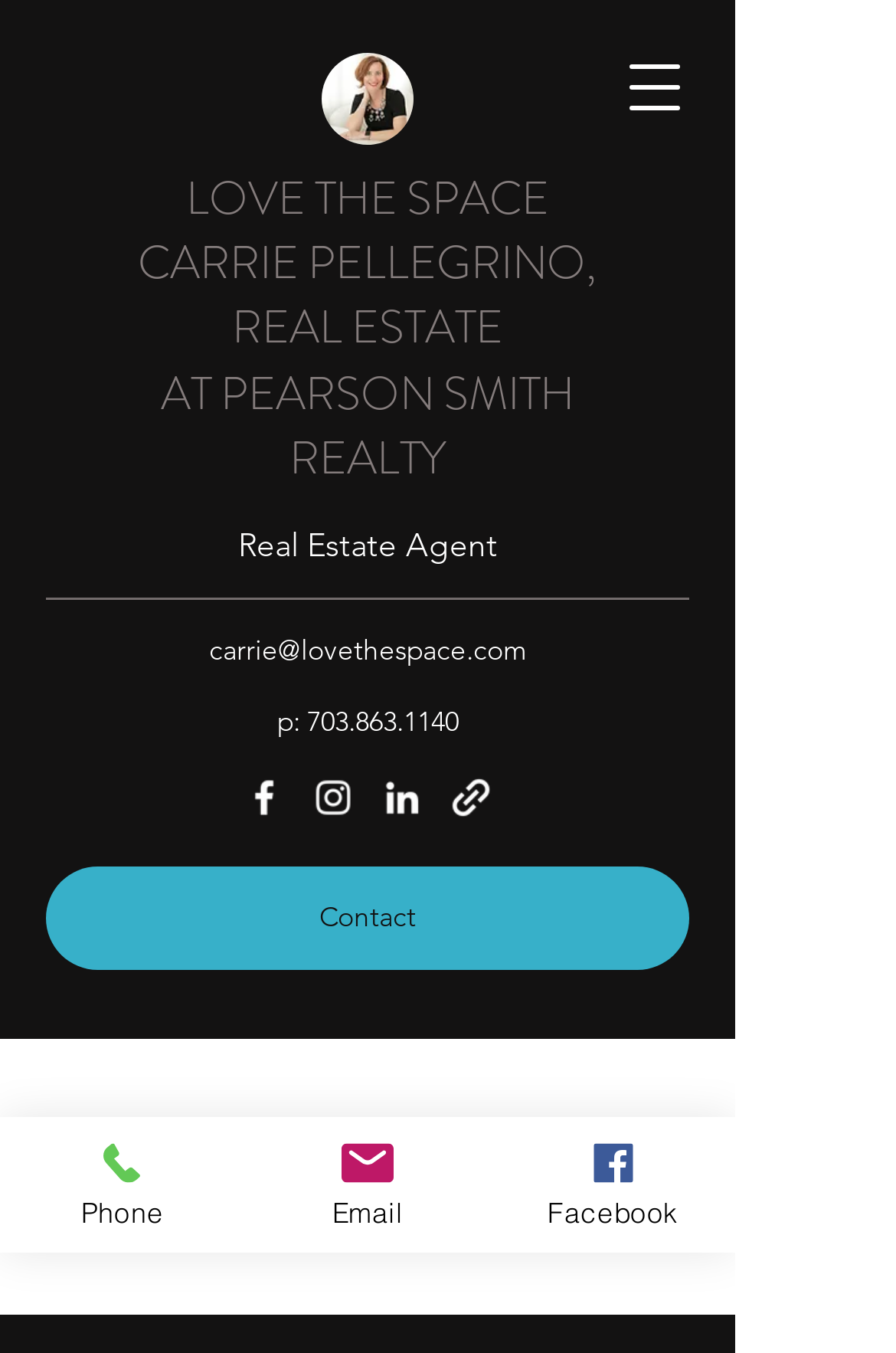Can you show the bounding box coordinates of the region to click on to complete the task described in the instruction: "Open navigation menu"?

[0.679, 0.031, 0.782, 0.099]